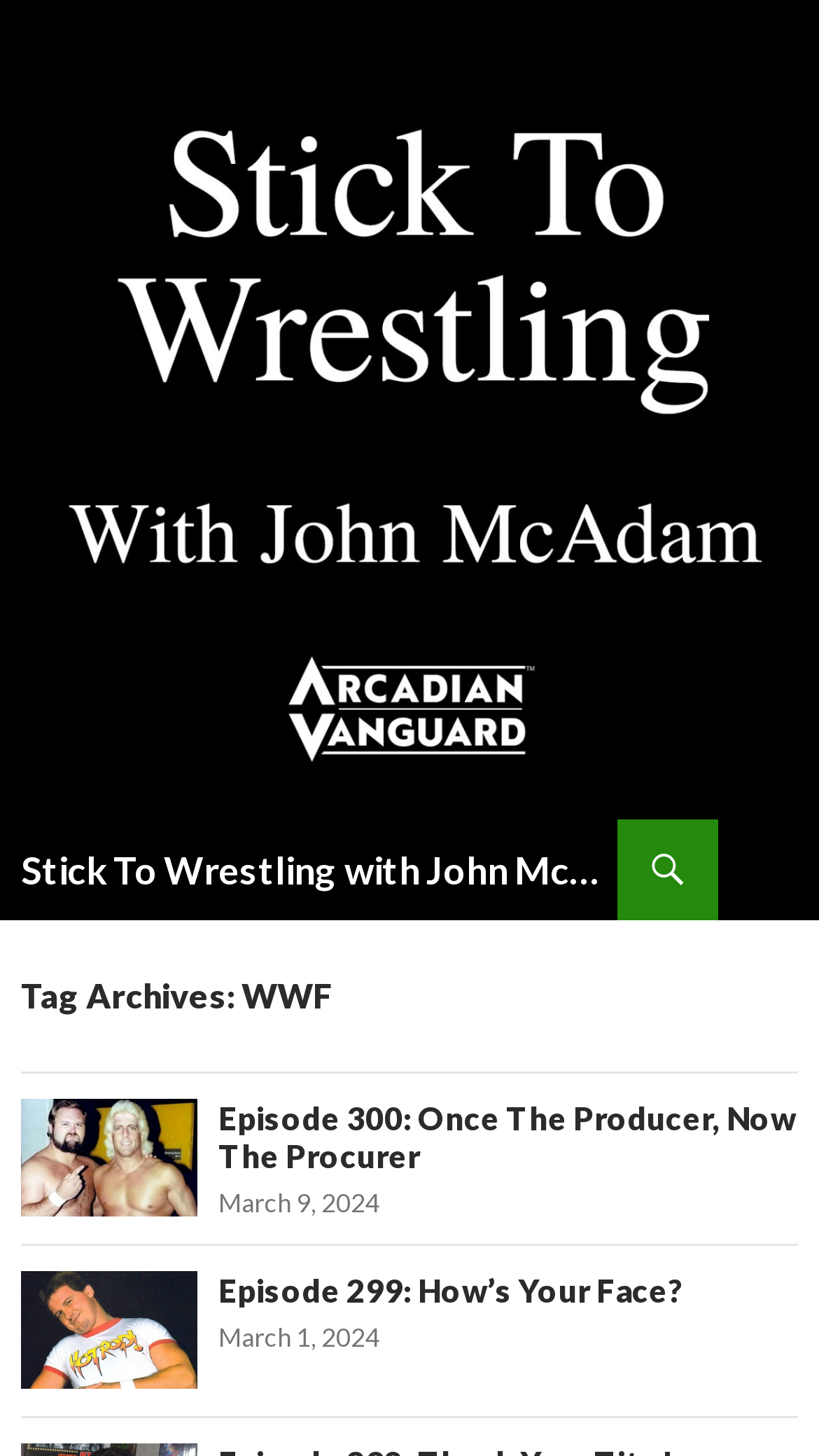Using the description: "Episode 299: How’s Your Face?", determine the UI element's bounding box coordinates. Ensure the coordinates are in the format of four float numbers between 0 and 1, i.e., [left, top, right, bottom].

[0.267, 0.873, 0.836, 0.899]